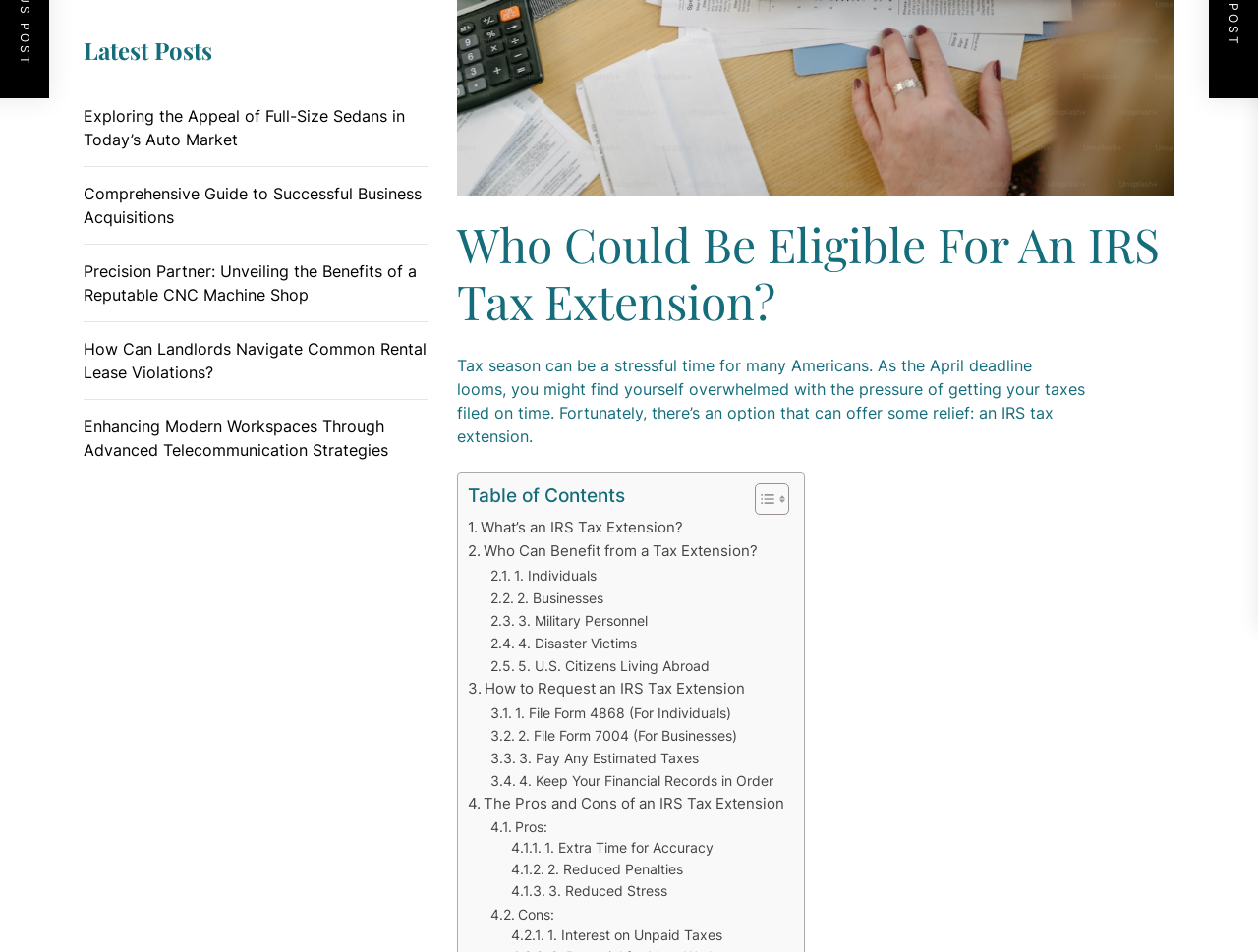Based on the provided description, "2. Businesses", find the bounding box of the corresponding UI element in the screenshot.

[0.39, 0.616, 0.479, 0.64]